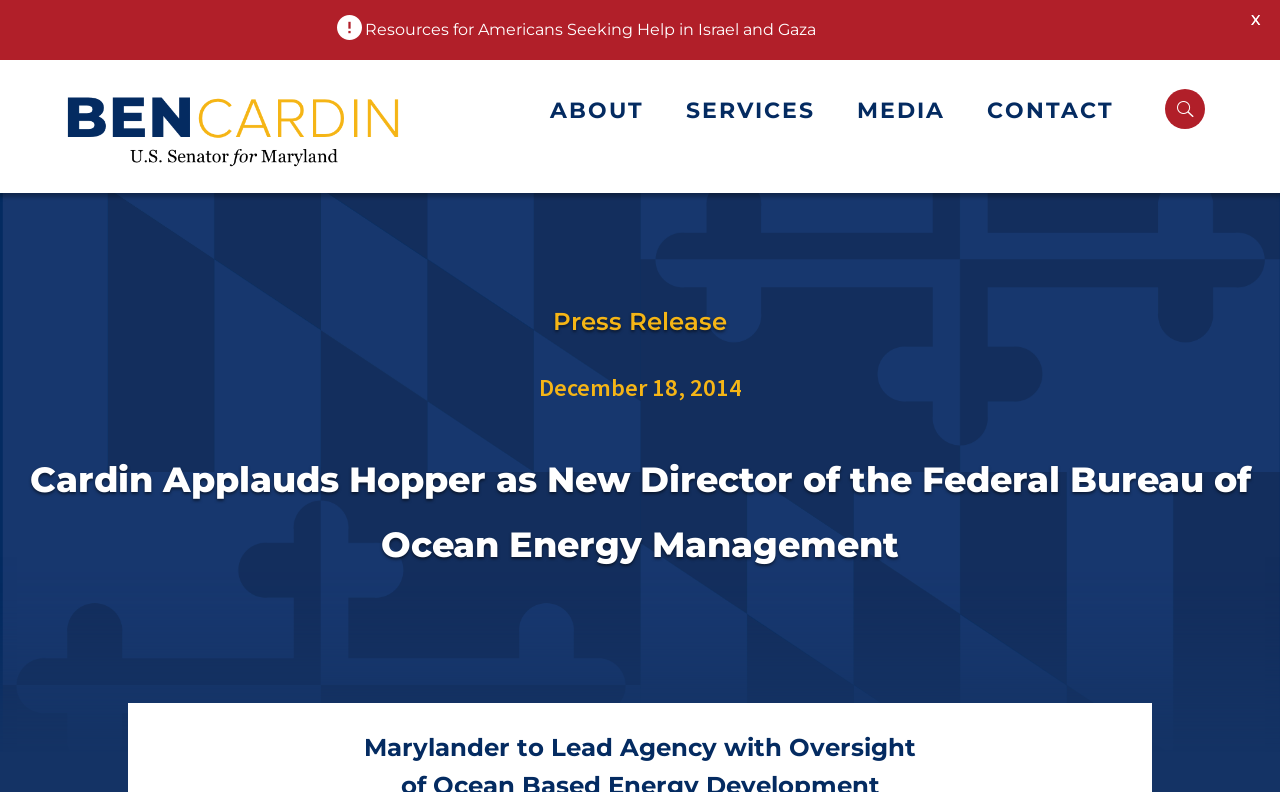Answer the question with a single word or phrase: 
What is the date of the press release?

December 18, 2014